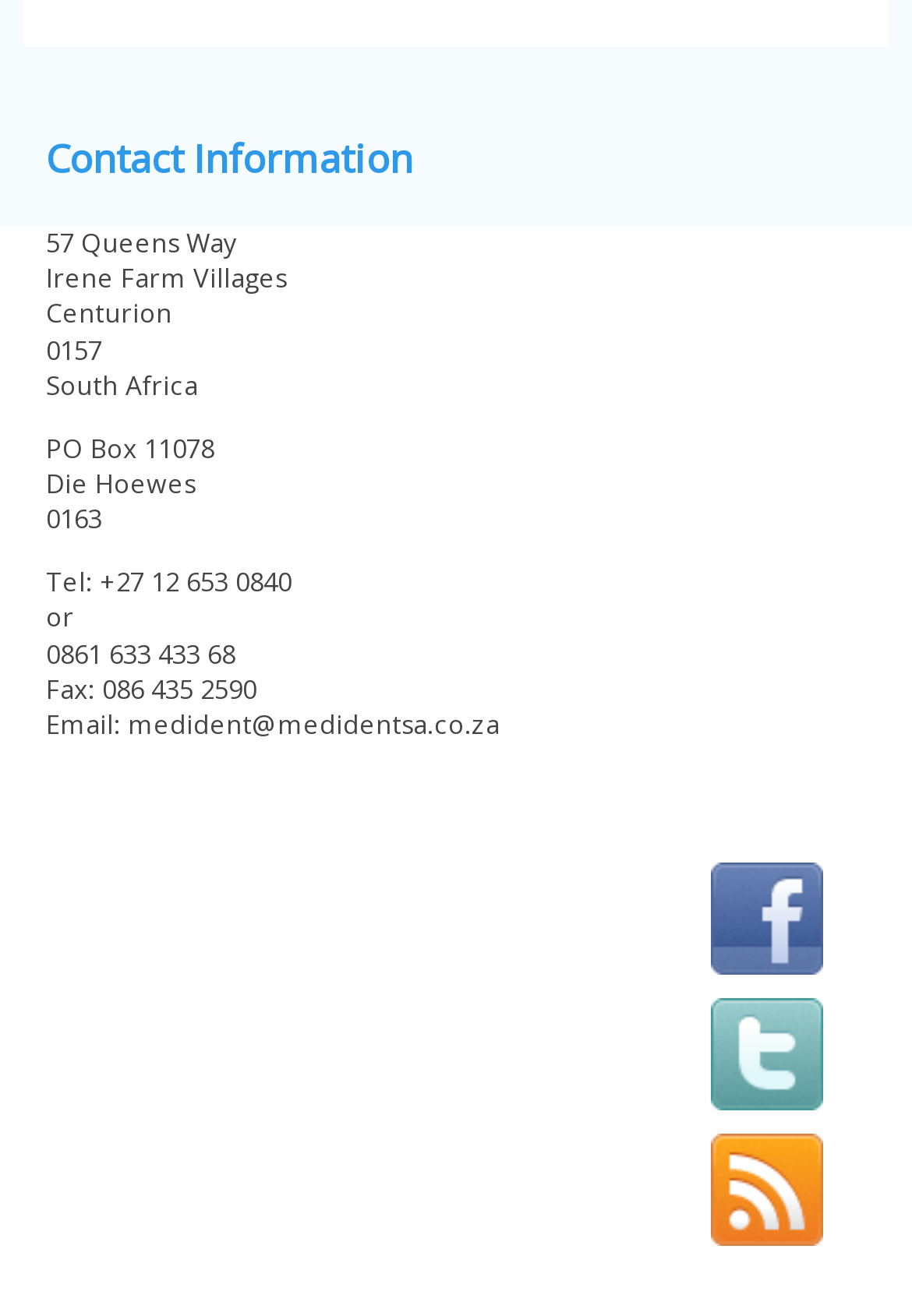What is the phone number to contact?
Answer the question with as much detail as you can, using the image as a reference.

The phone number can be found in the contact information section, where it is listed as 'Tel: +27 12 653 0840'.